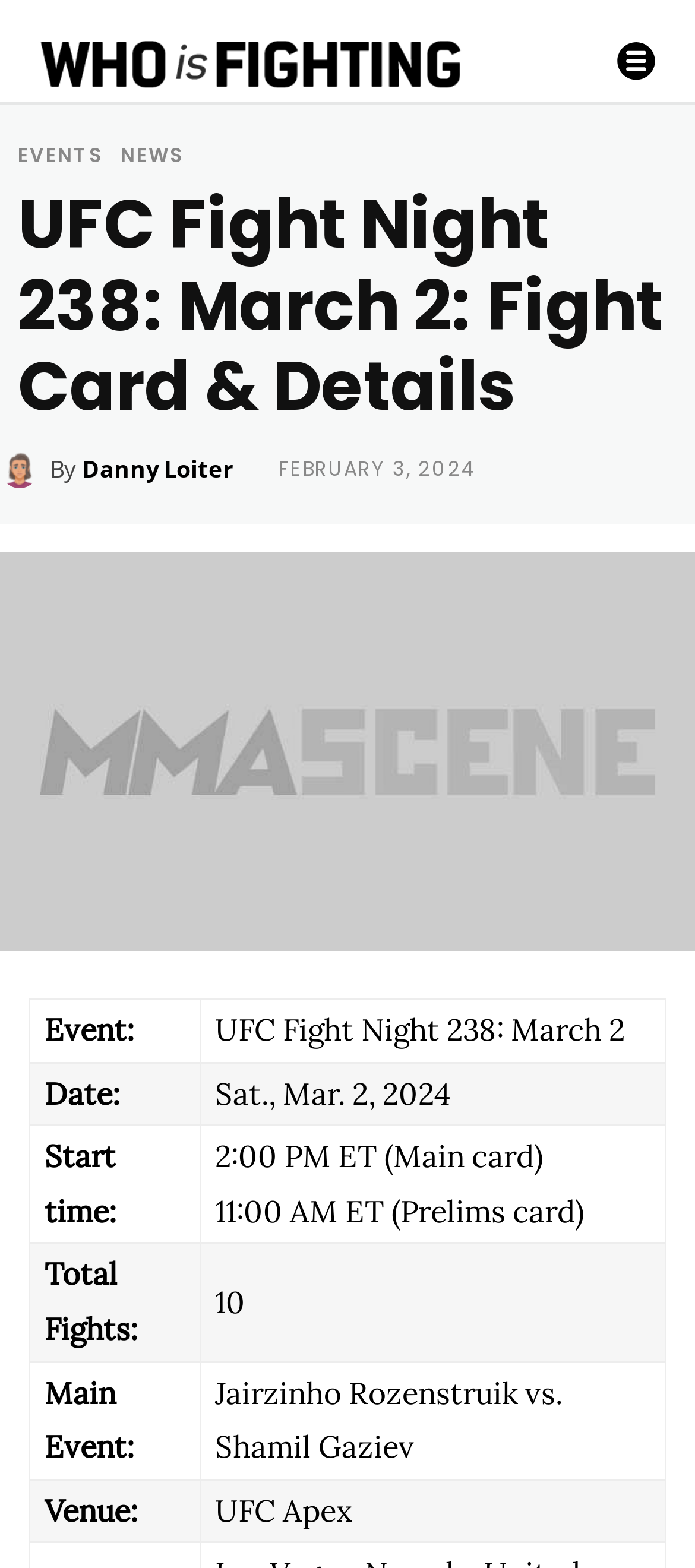Using the webpage screenshot, find the UI element described by parent_node: By title="Danny Loiter". Provide the bounding box coordinates in the format (top-left x, top-left y, bottom-right x, bottom-right y), ensuring all values are floating point numbers between 0 and 1.

[0.0, 0.286, 0.072, 0.311]